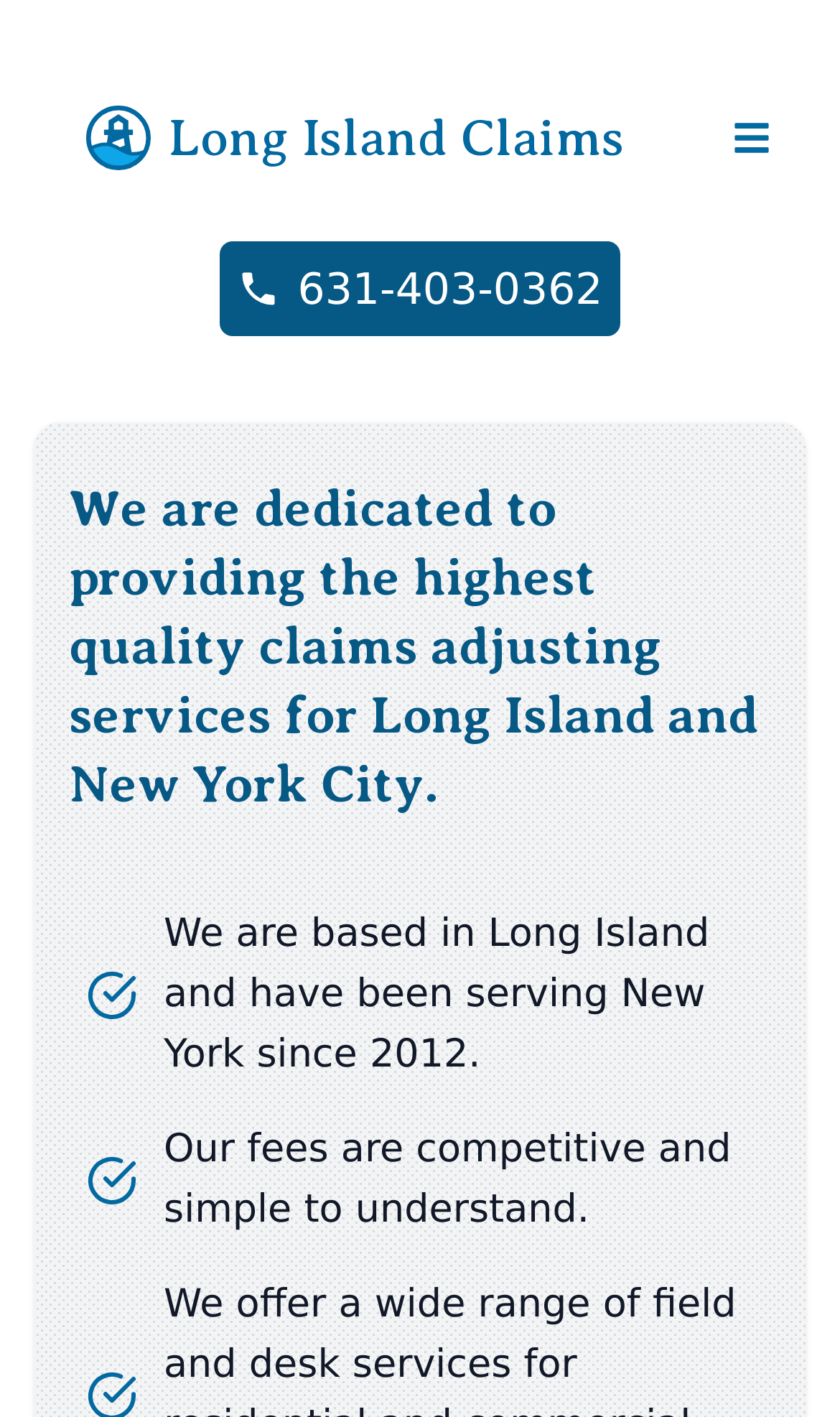Using floating point numbers between 0 and 1, provide the bounding box coordinates in the format (top-left x, top-left y, bottom-right x, bottom-right y). Locate the UI element described here: Long Island Claims

[0.082, 0.061, 0.764, 0.134]